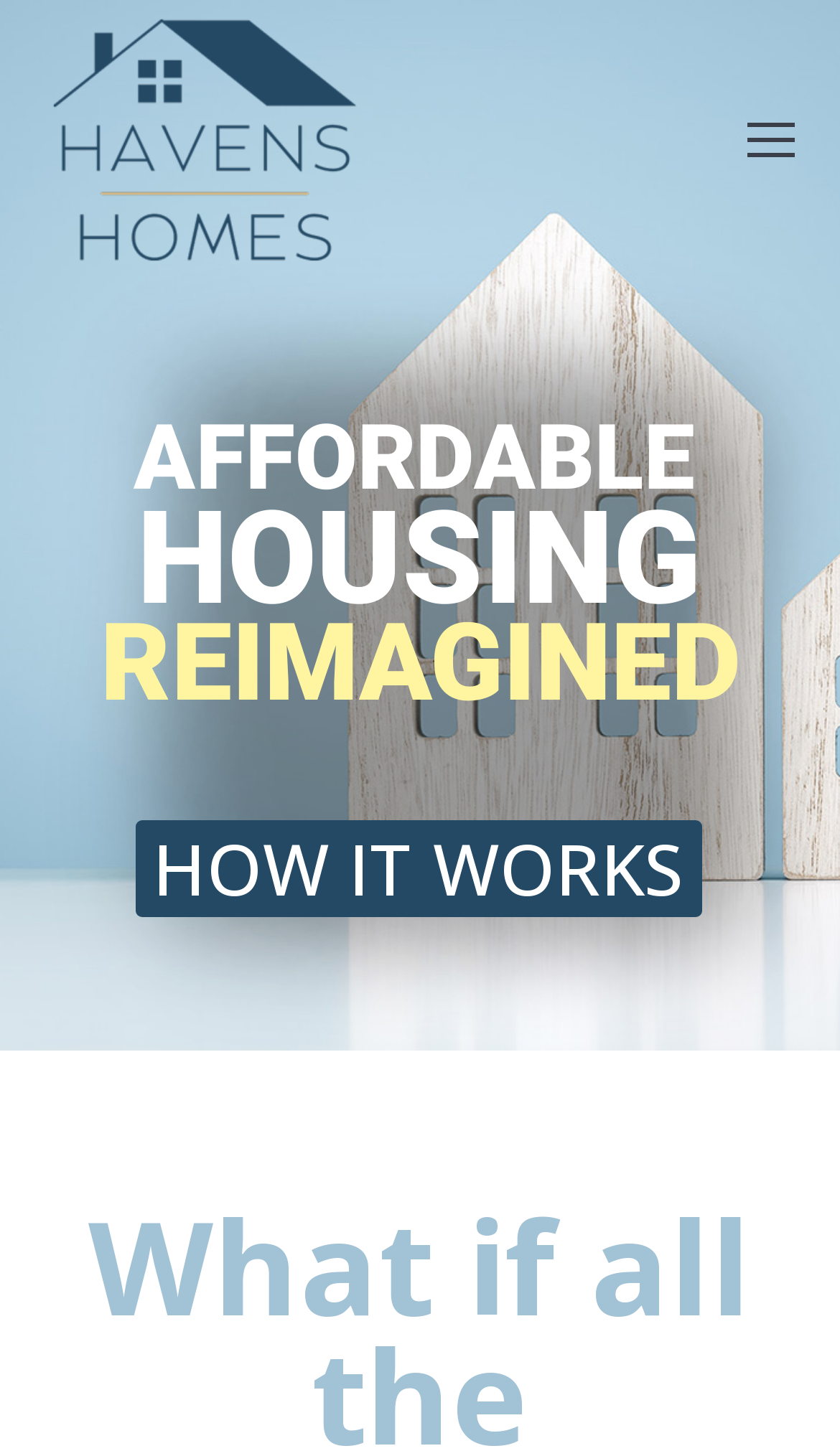What is the purpose of the 'HOW IT WORKS' link?
Based on the image, answer the question with a single word or brief phrase.

To explain the process